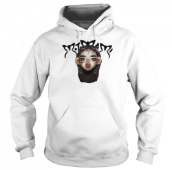What is written above the face on the hoodie?
We need a detailed and meticulous answer to the question.

According to the caption, the word 'MODERAS' is prominently displayed in an engaging font above the face on the hoodie, adding to the overall aesthetic appeal of the garment.